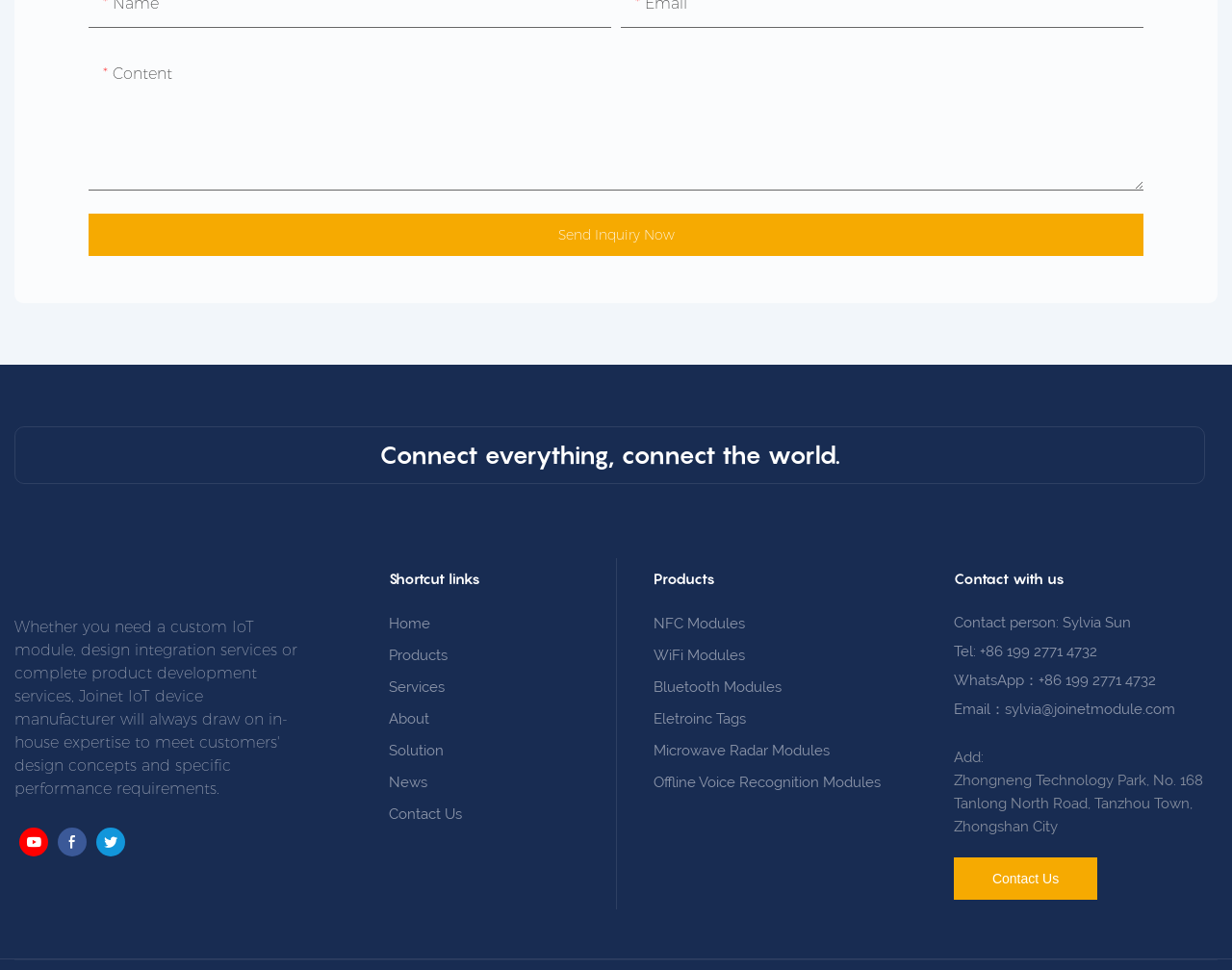What is the contact person's name?
Please provide a detailed and thorough answer to the question.

I found the contact person's name in the 'Contact with us' section, which is 'Sylvia Sun'.